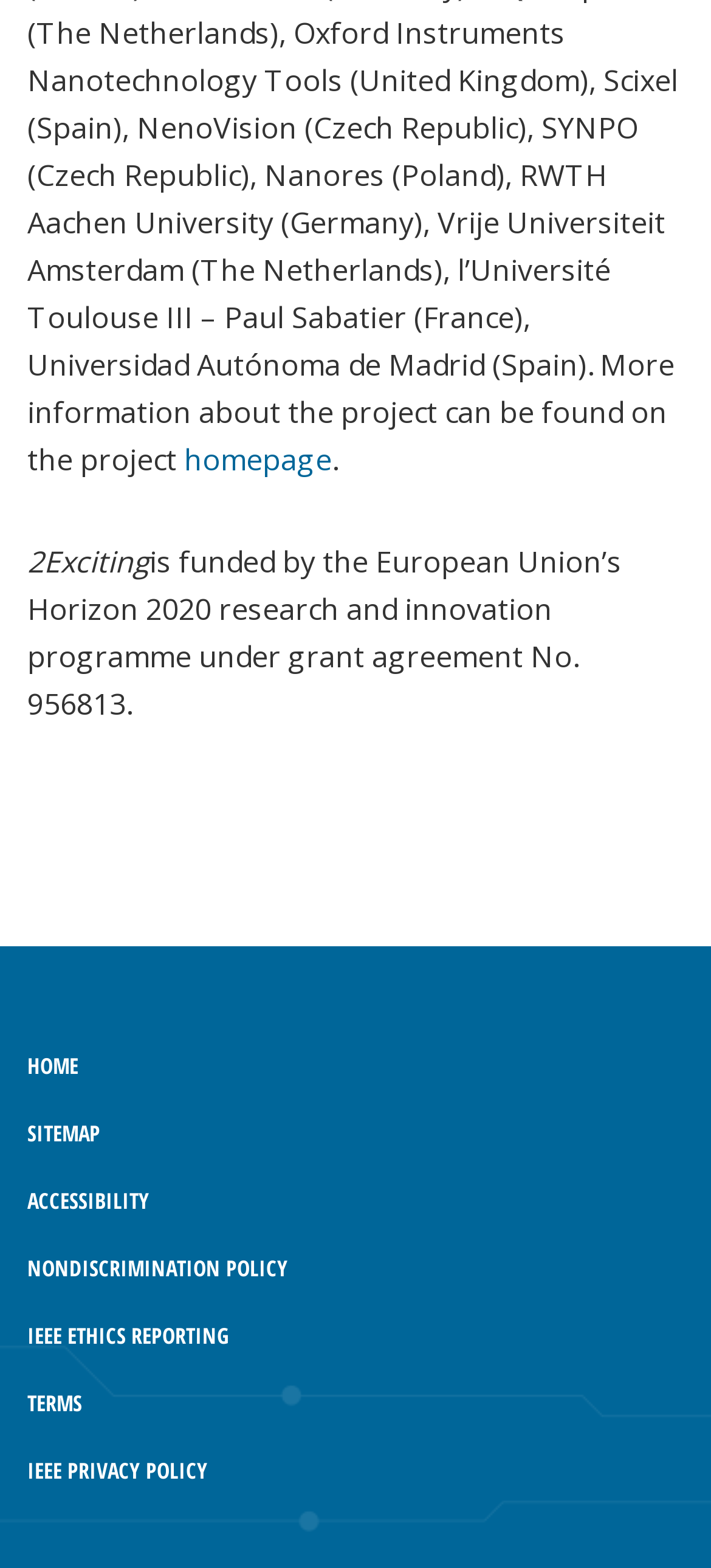Pinpoint the bounding box coordinates of the clickable area needed to execute the instruction: "access site map". The coordinates should be specified as four float numbers between 0 and 1, i.e., [left, top, right, bottom].

[0.038, 0.713, 0.141, 0.733]